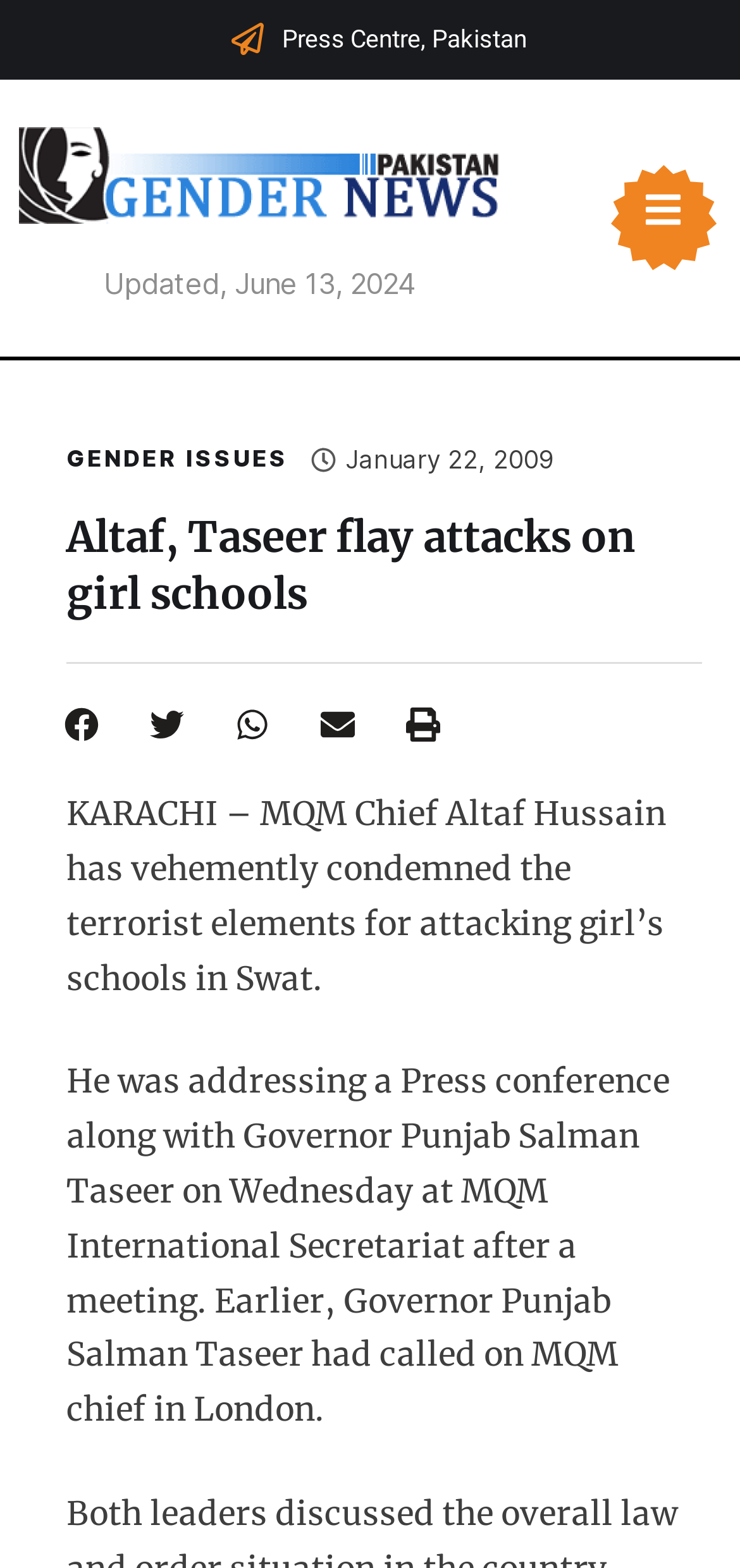Locate the bounding box coordinates of the element that should be clicked to fulfill the instruction: "Read the press conference details".

[0.09, 0.506, 0.9, 0.637]